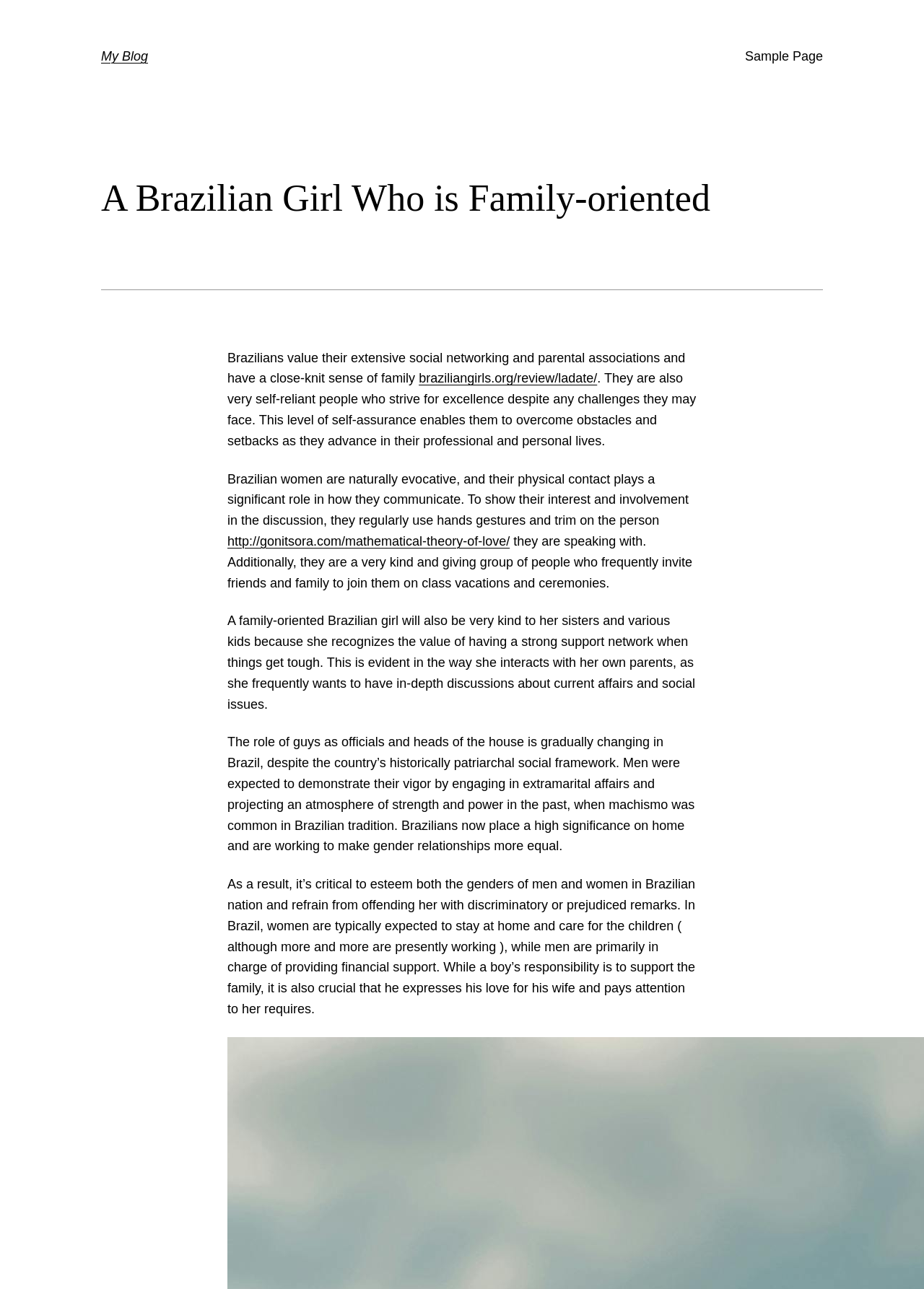What is changing in Brazilian society?
Your answer should be a single word or phrase derived from the screenshot.

Gender relationships